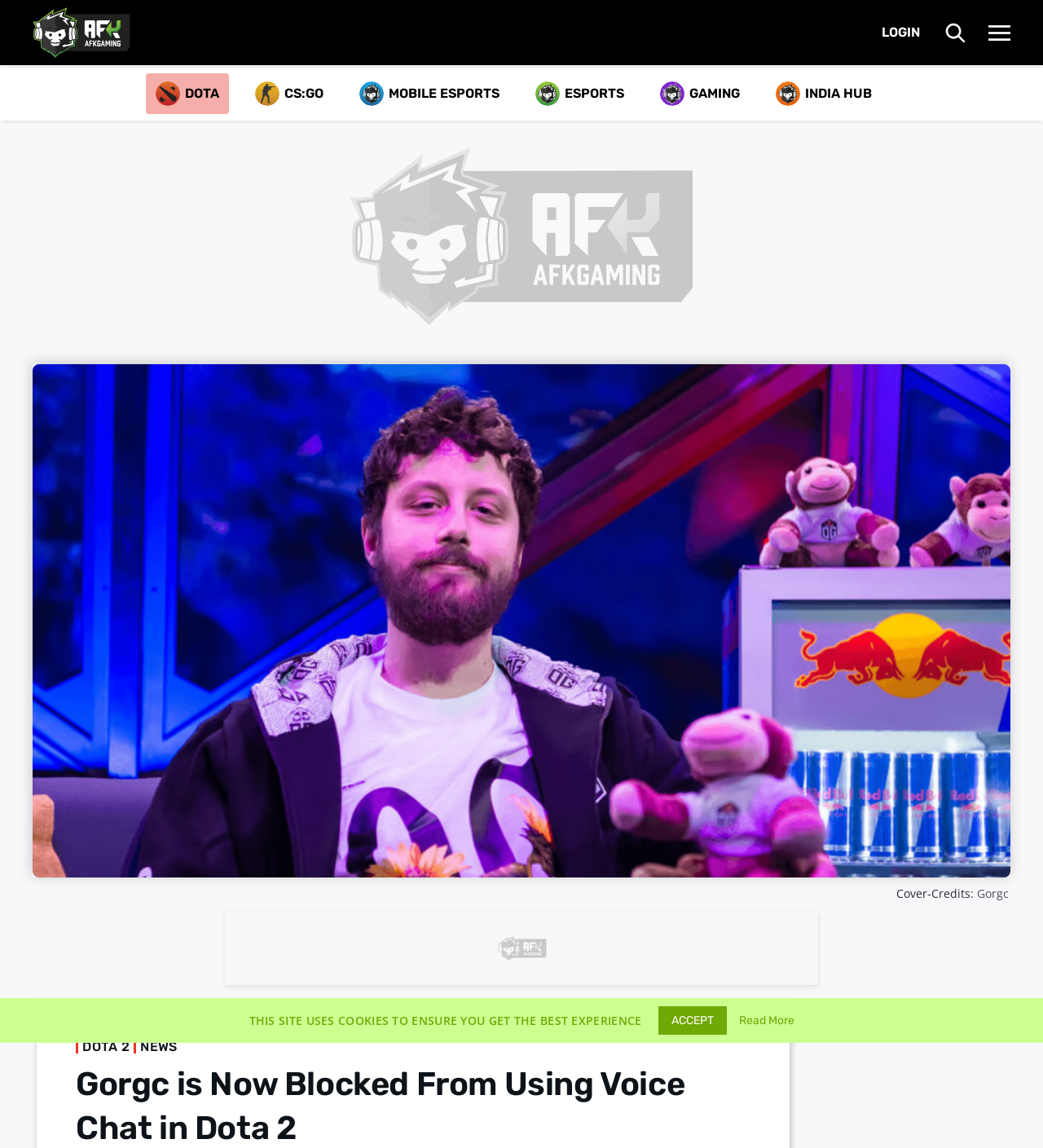Please identify the bounding box coordinates of the element that needs to be clicked to execute the following command: "View news". Provide the bounding box using four float numbers between 0 and 1, formatted as [left, top, right, bottom].

[0.135, 0.906, 0.17, 0.918]